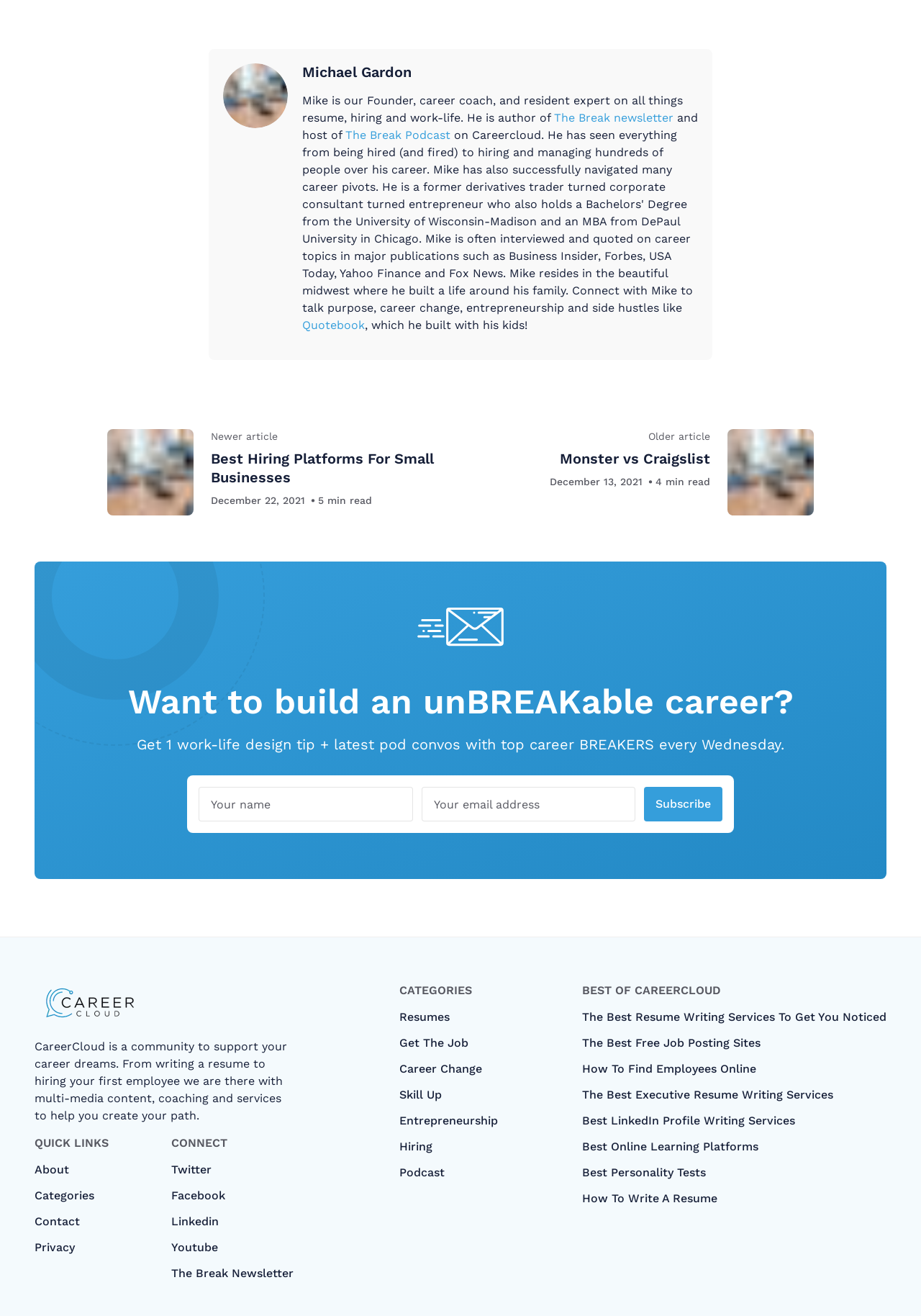Locate the bounding box coordinates of the segment that needs to be clicked to meet this instruction: "Get the latest podcast conversations".

[0.602, 0.084, 0.731, 0.095]